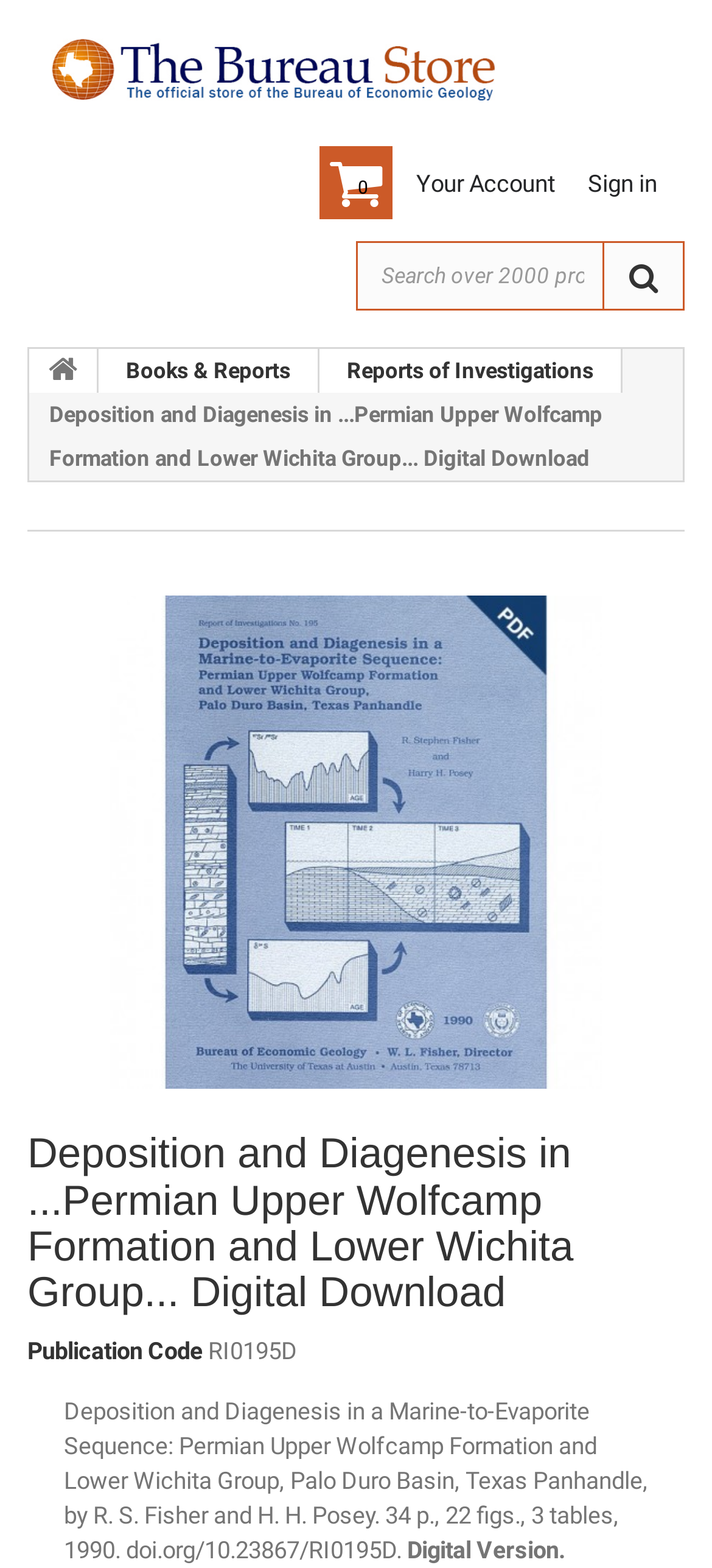Please locate and retrieve the main header text of the webpage.

Deposition and Diagenesis in ...Permian Upper Wolfcamp Formation and Lower Wichita Group... Digital Download